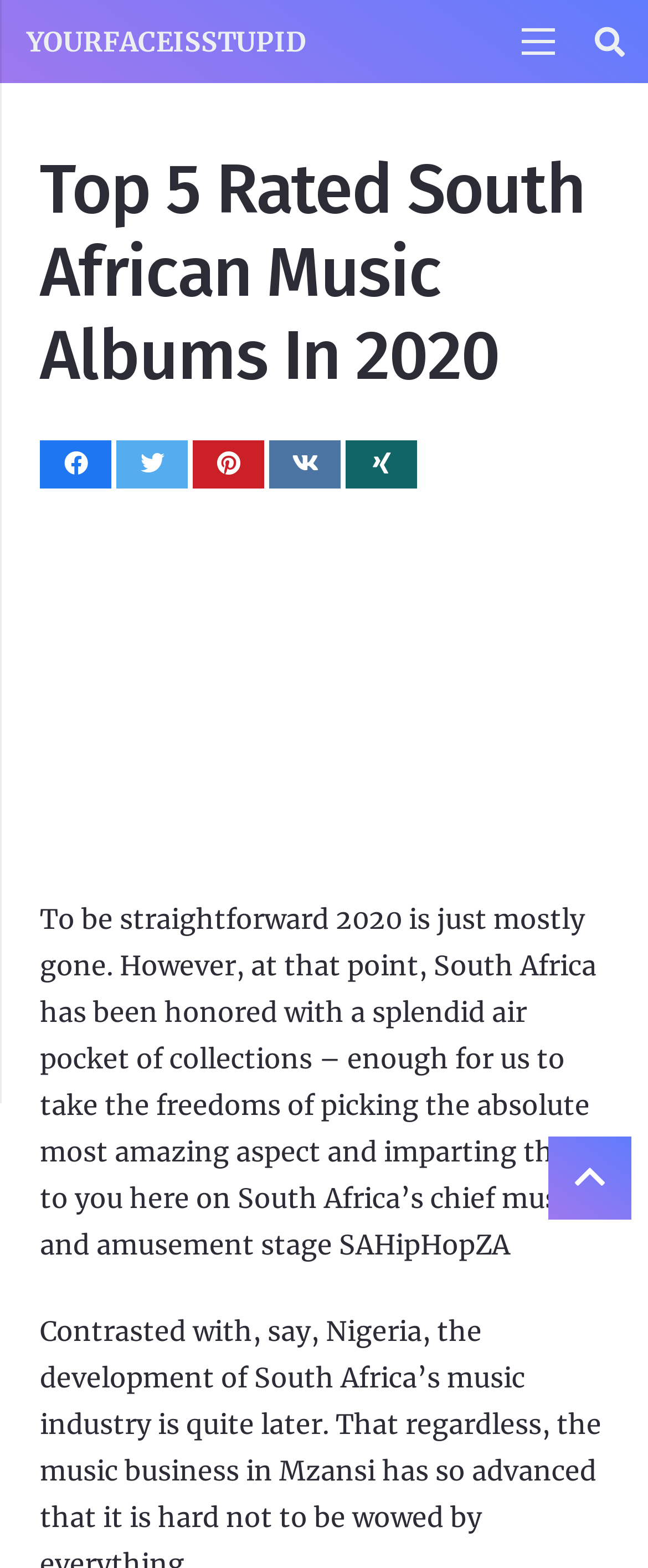Give a short answer to this question using one word or a phrase:
What is the position of the 'Search' link?

Top right